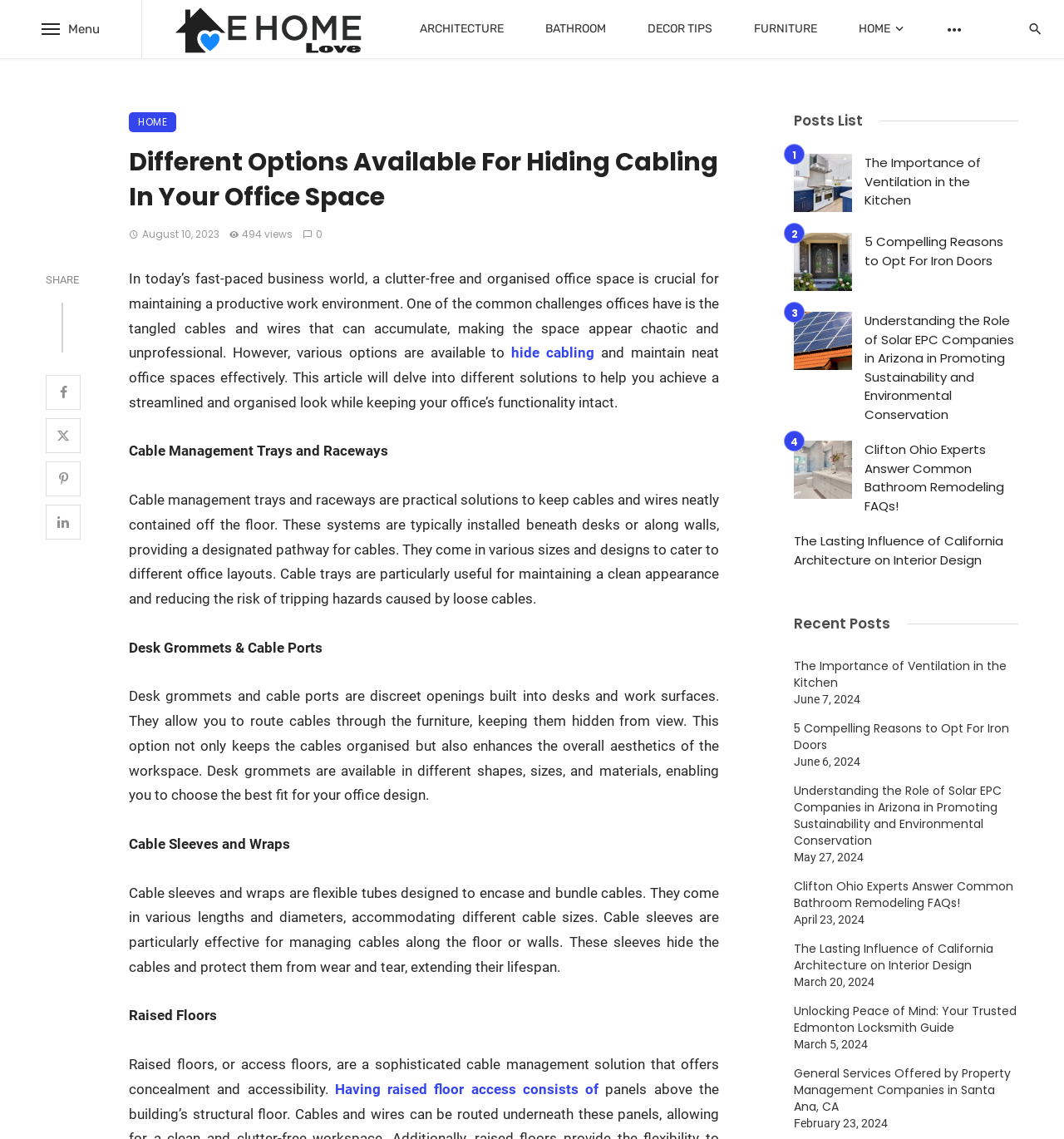What is the main topic of the webpage? Look at the image and give a one-word or short phrase answer.

Hiding cabling in office space